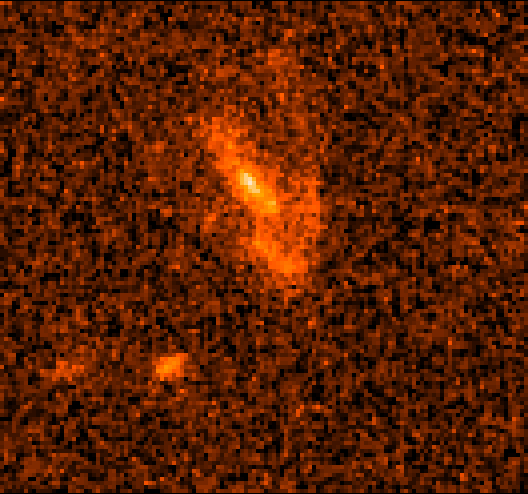What is the prominent feature in the upper right center?
Can you offer a detailed and complete answer to this question?

The prominent feature in the upper right center is likely depicting the core of a galaxy, surrounded by a scattering of smaller, dimmer objects that may represent distant stars or other cosmic phenomena.